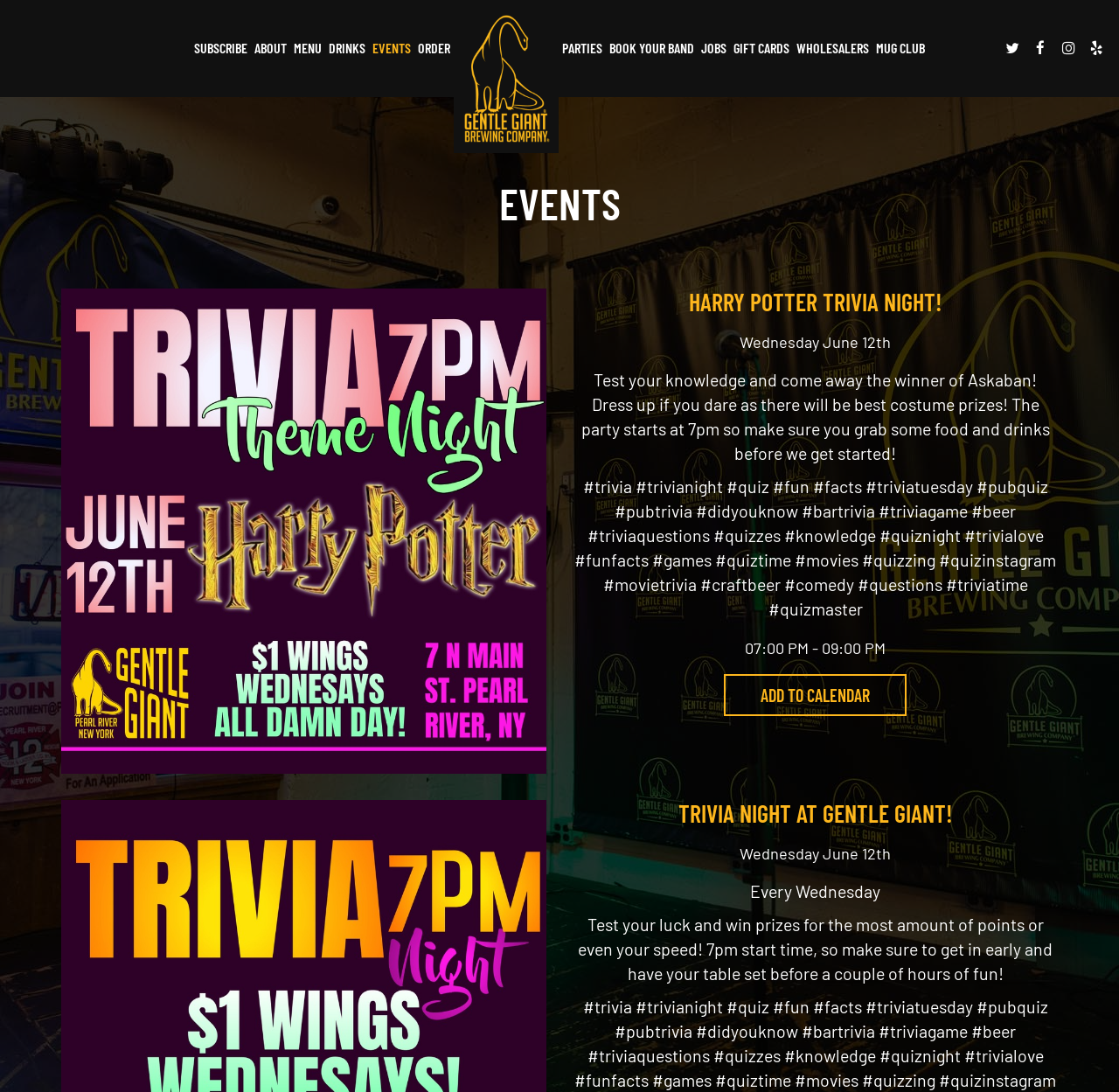Give a short answer to this question using one word or a phrase:
What is the theme of the event on June 12th?

Harry Potter